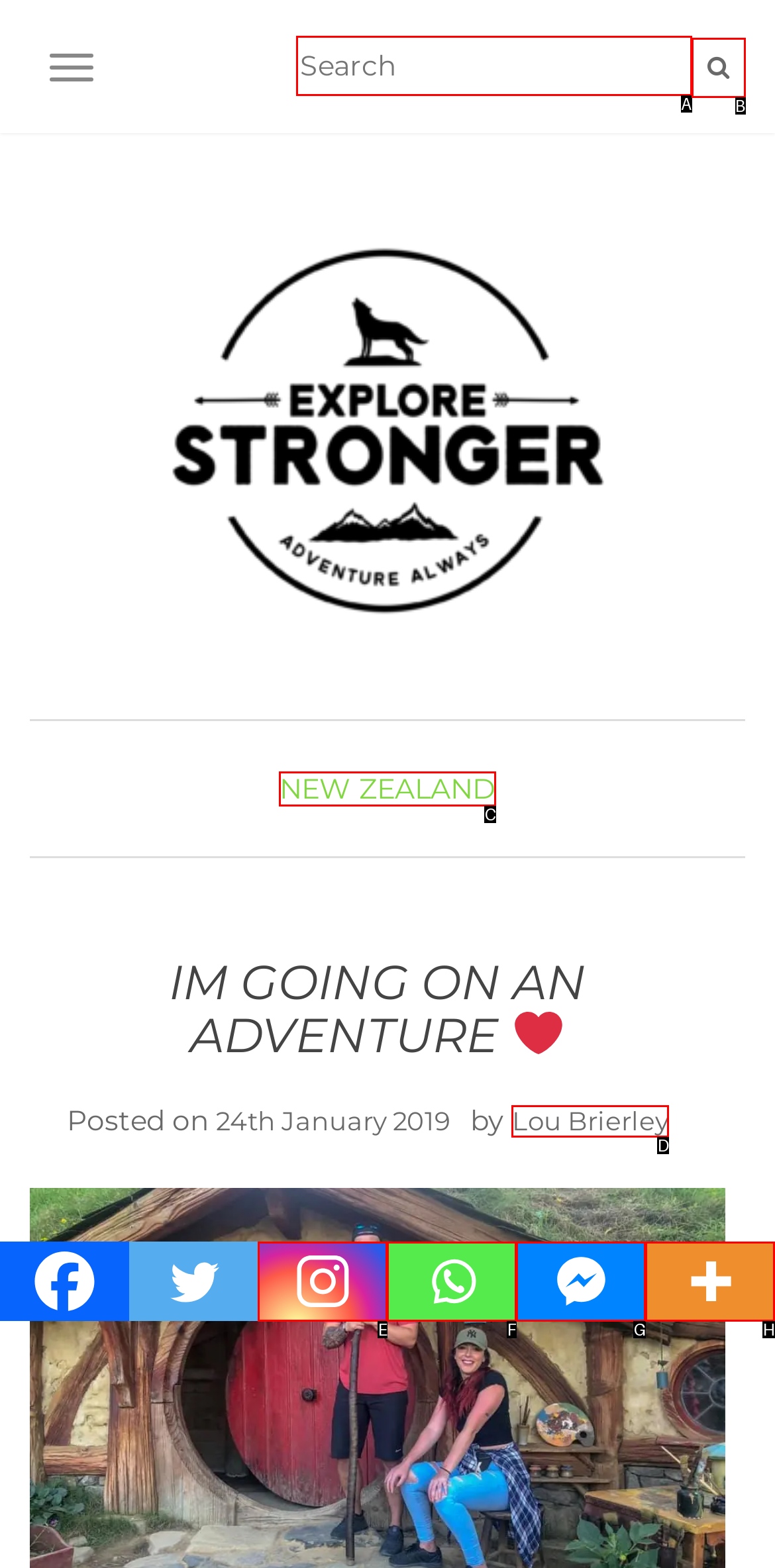Choose the UI element you need to click to carry out the task: Visit NEW ZEALAND.
Respond with the corresponding option's letter.

C